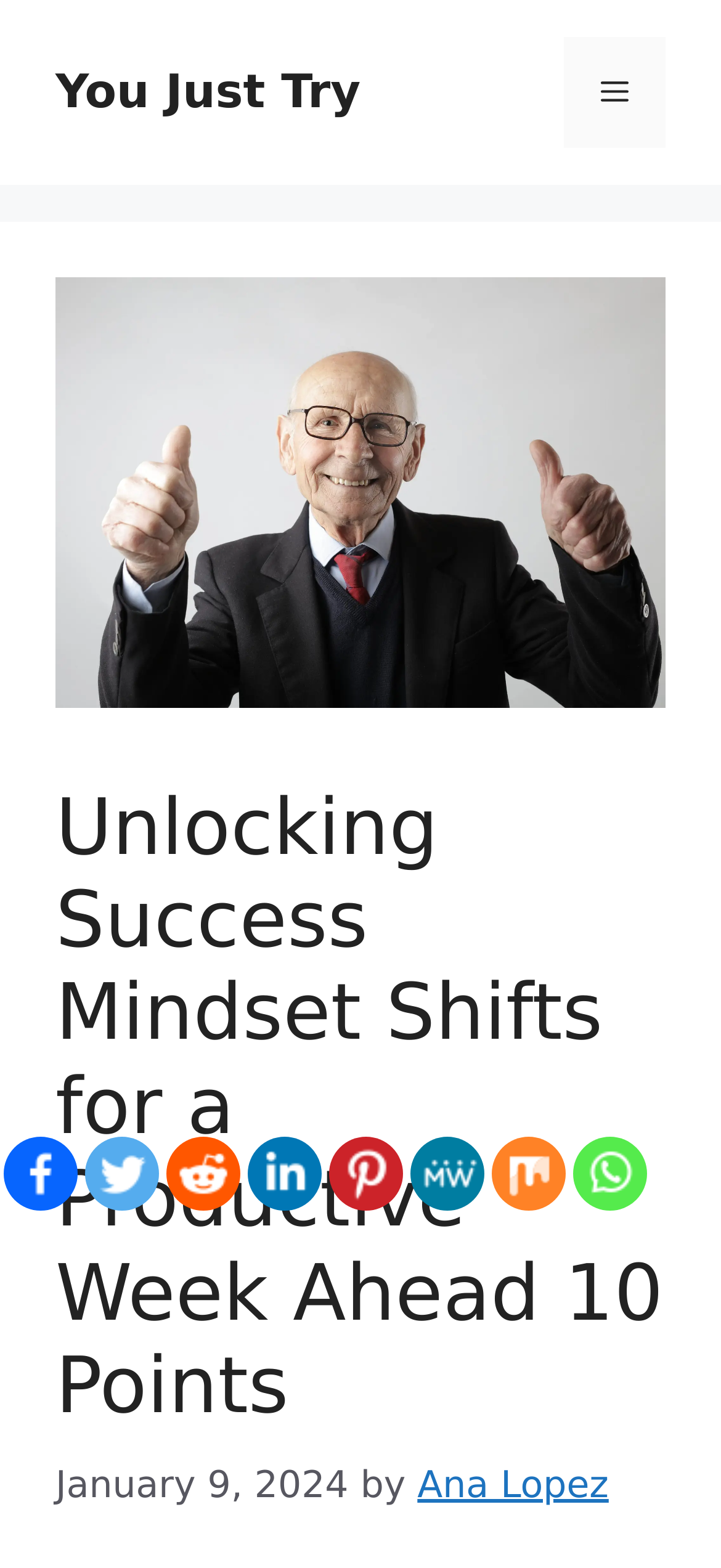From the given element description: "title="MeWe"", find the bounding box for the UI element. Provide the coordinates as four float numbers between 0 and 1, in the order [left, top, right, bottom].

[0.564, 0.752, 0.677, 0.78]